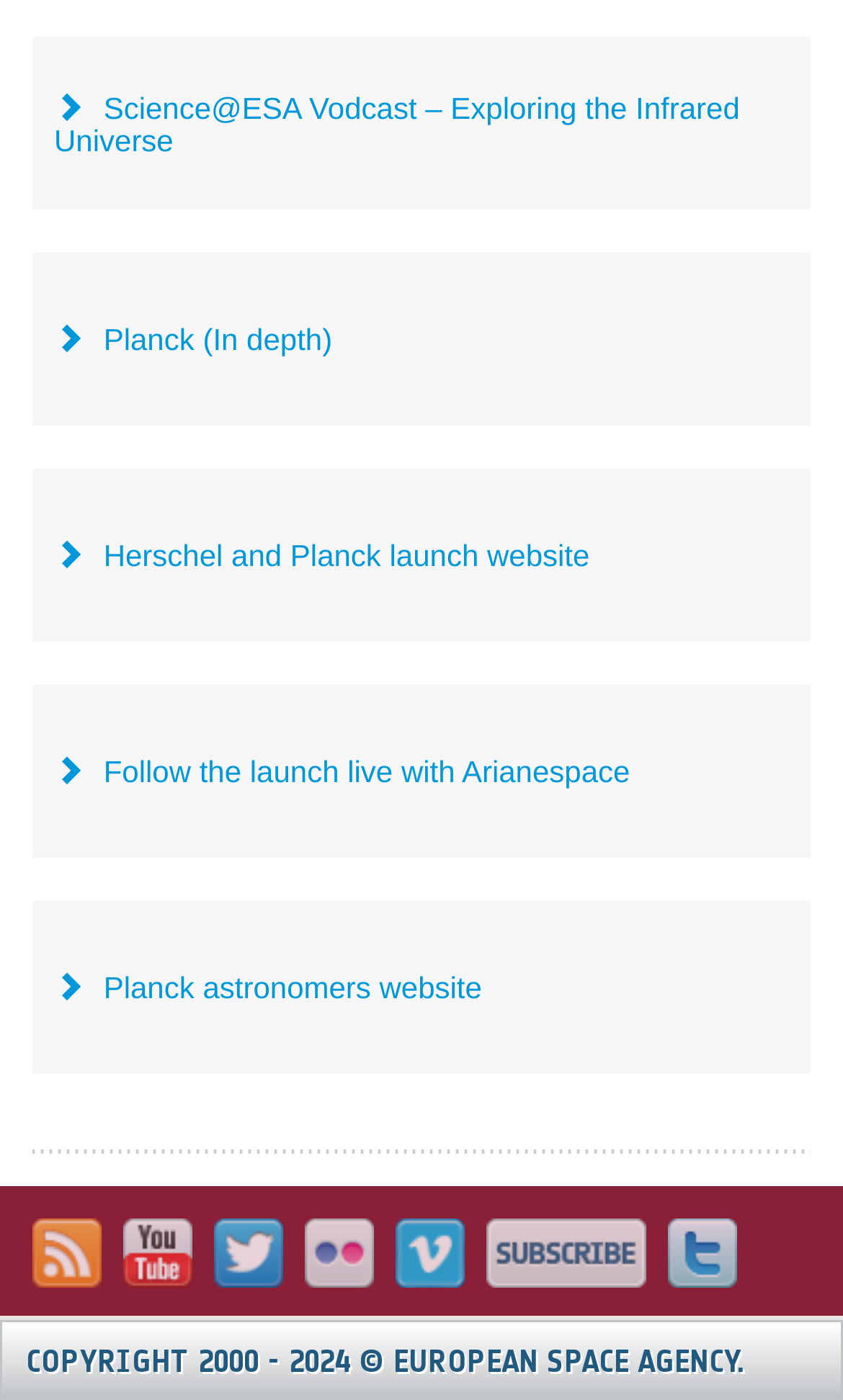What is the text of the first link?
Kindly give a detailed and elaborate answer to the question.

I looked at the first link in the webpage and found that its text is 'Science@ESA Vodcast – Exploring the Infrared Universe'.